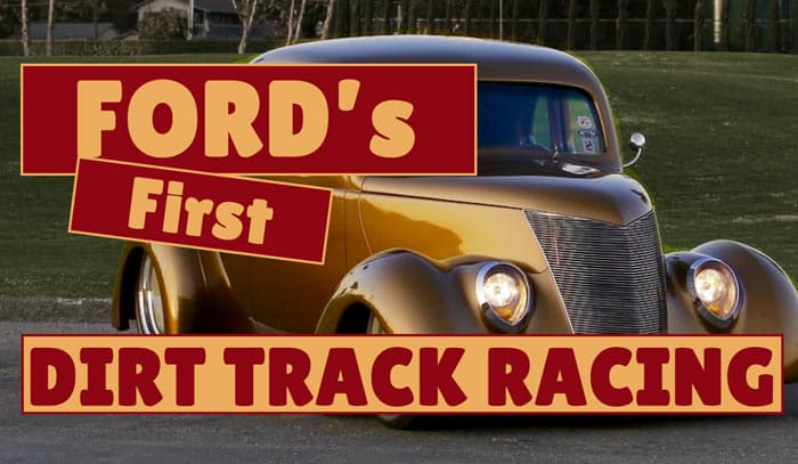What type of racing is highlighted in the image?
Look at the image and construct a detailed response to the question.

The bold text overlay on the image reads 'FORD's First DIRT TRACK RACING', which clearly indicates that the image is highlighting Ford's involvement in dirt track racing.